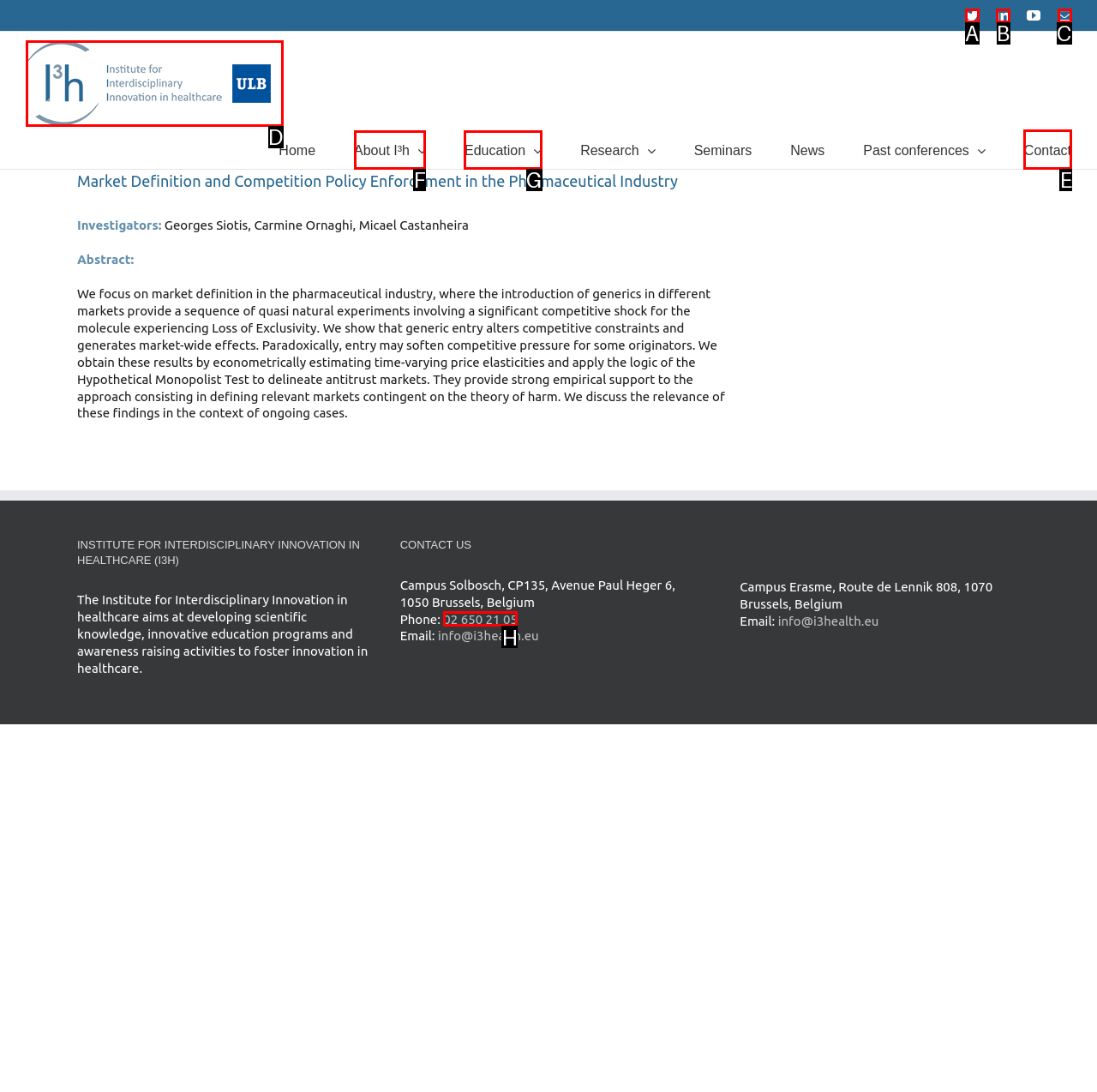Point out the specific HTML element to click to complete this task: Contact us Reply with the letter of the chosen option.

E